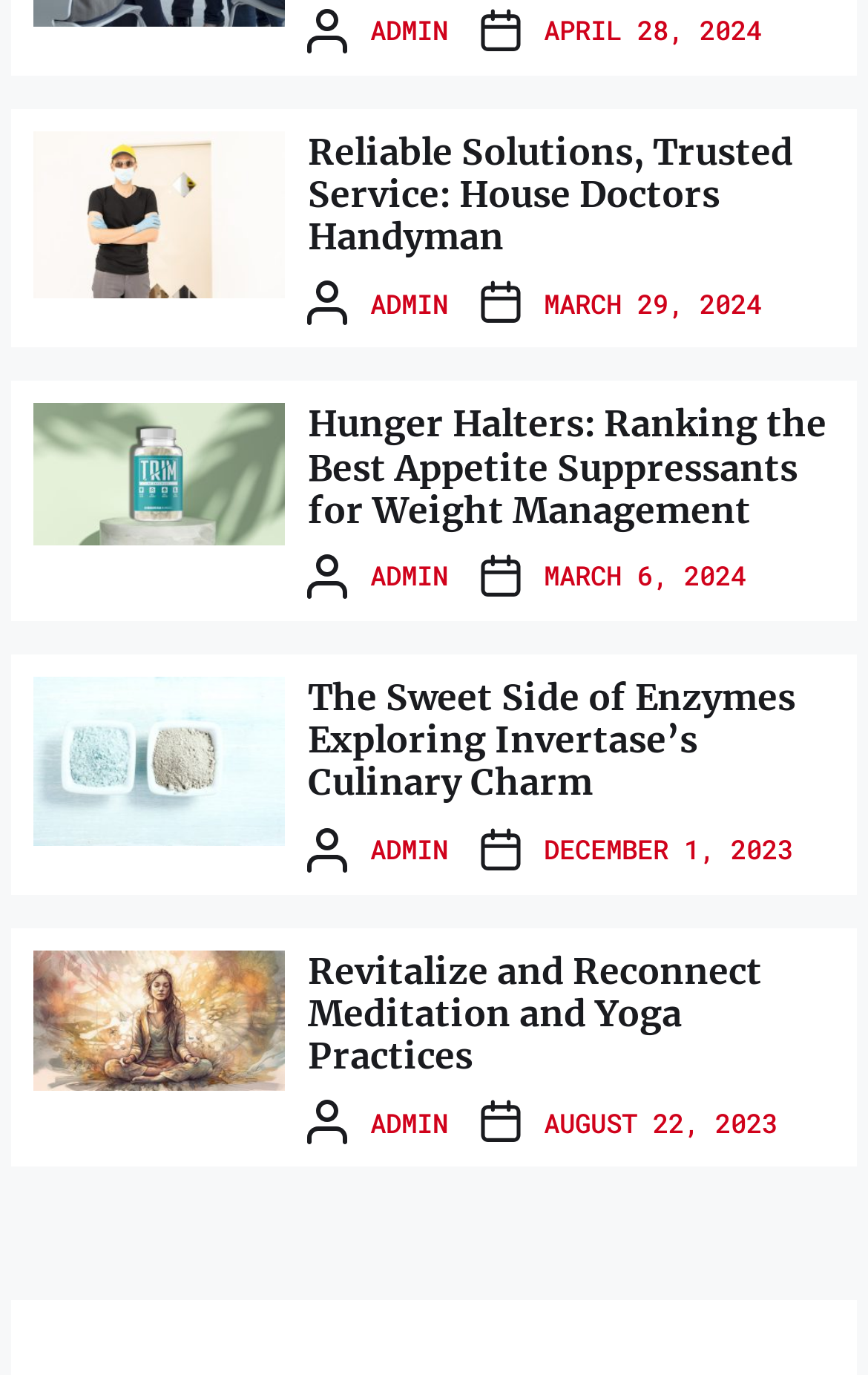Please specify the bounding box coordinates for the clickable region that will help you carry out the instruction: "Click on 'ADMIN'".

[0.426, 0.009, 0.516, 0.034]